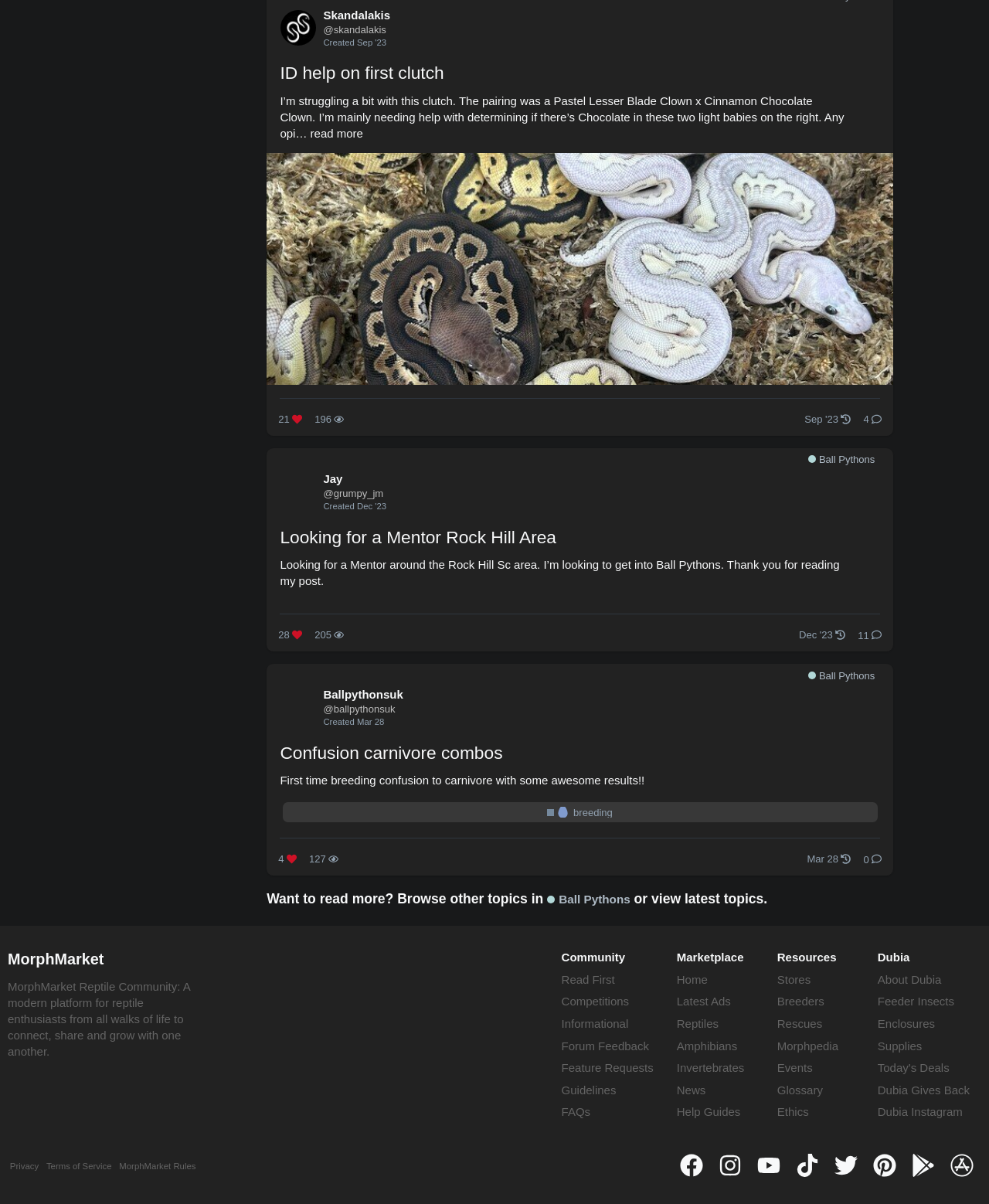Determine the bounding box coordinates for the area you should click to complete the following instruction: "View the latest topics".

[0.659, 0.74, 0.772, 0.753]